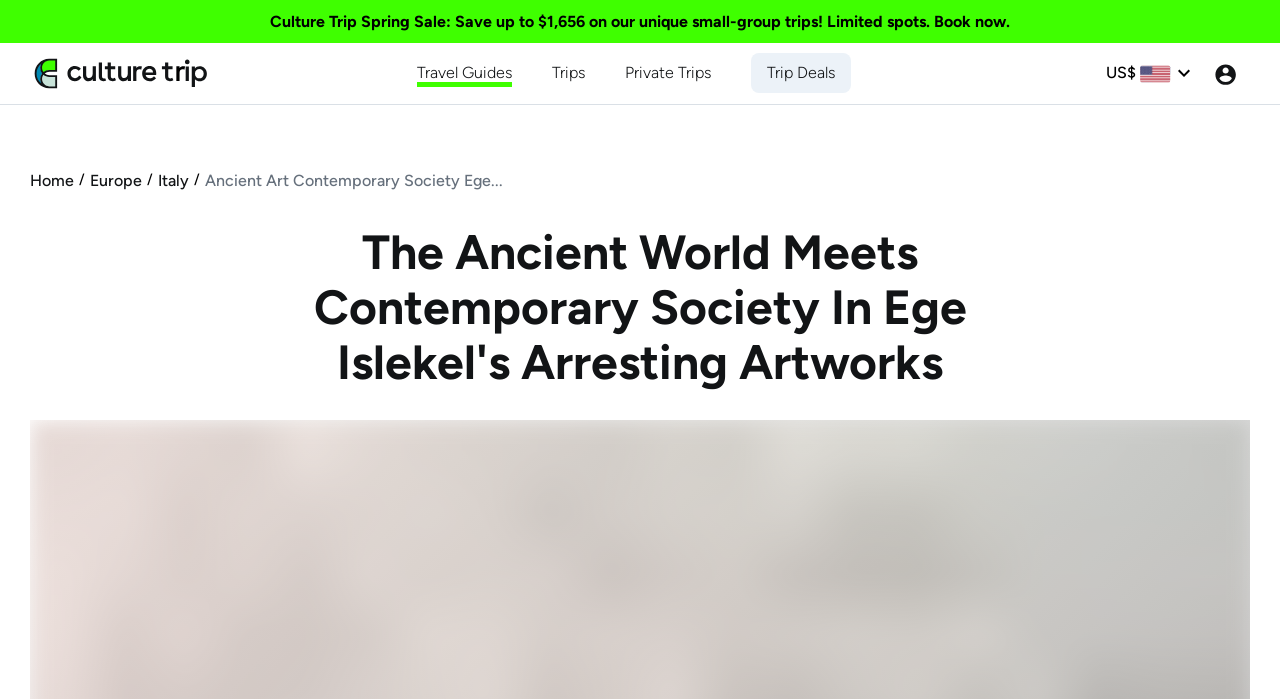How many images are in the top banner?
Look at the screenshot and respond with a single word or phrase.

2